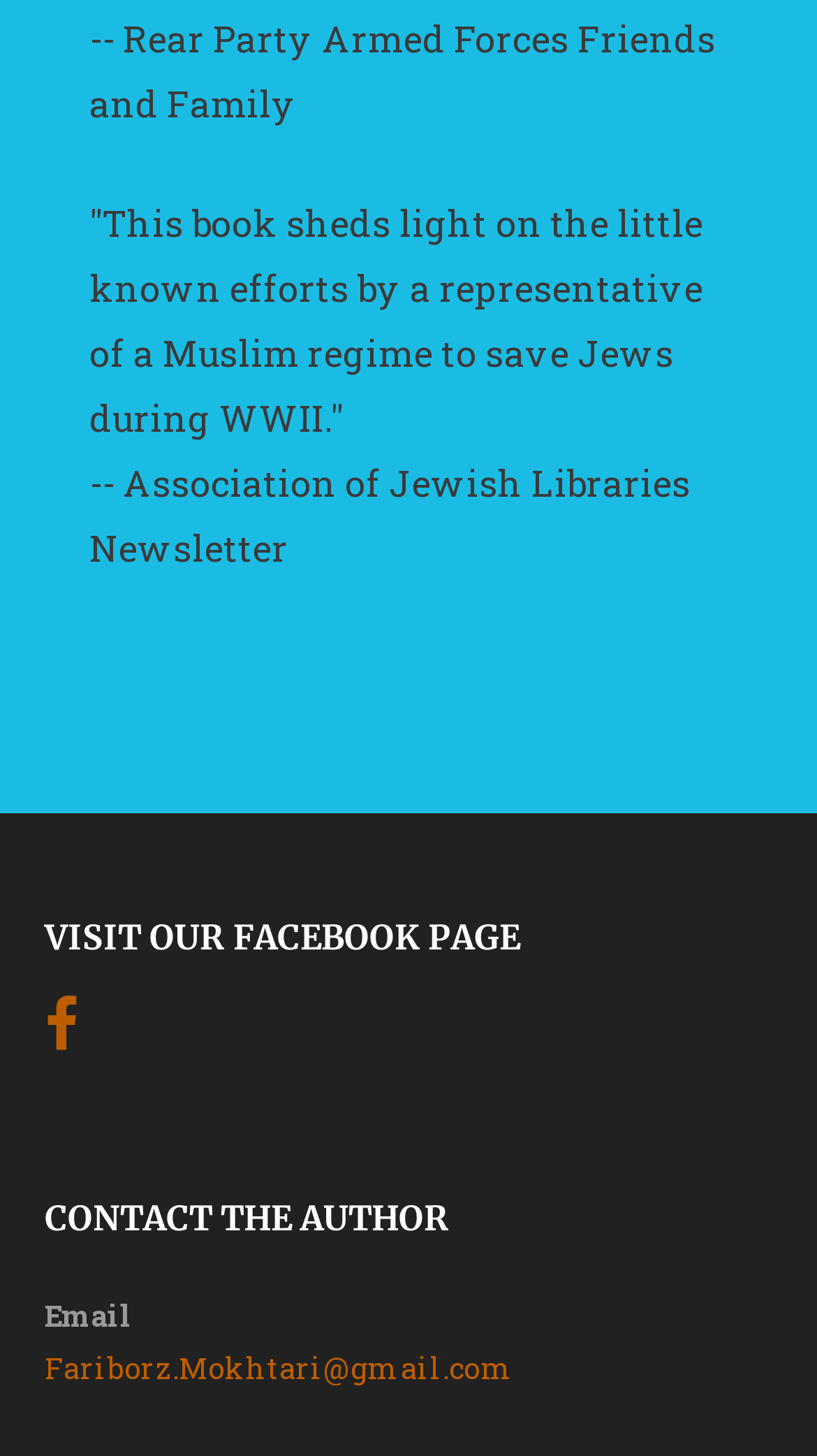Find and provide the bounding box coordinates for the UI element described here: "Fariborz.Mokhtari@gmail.com". The coordinates should be given as four float numbers between 0 and 1: [left, top, right, bottom].

[0.055, 0.926, 0.629, 0.953]